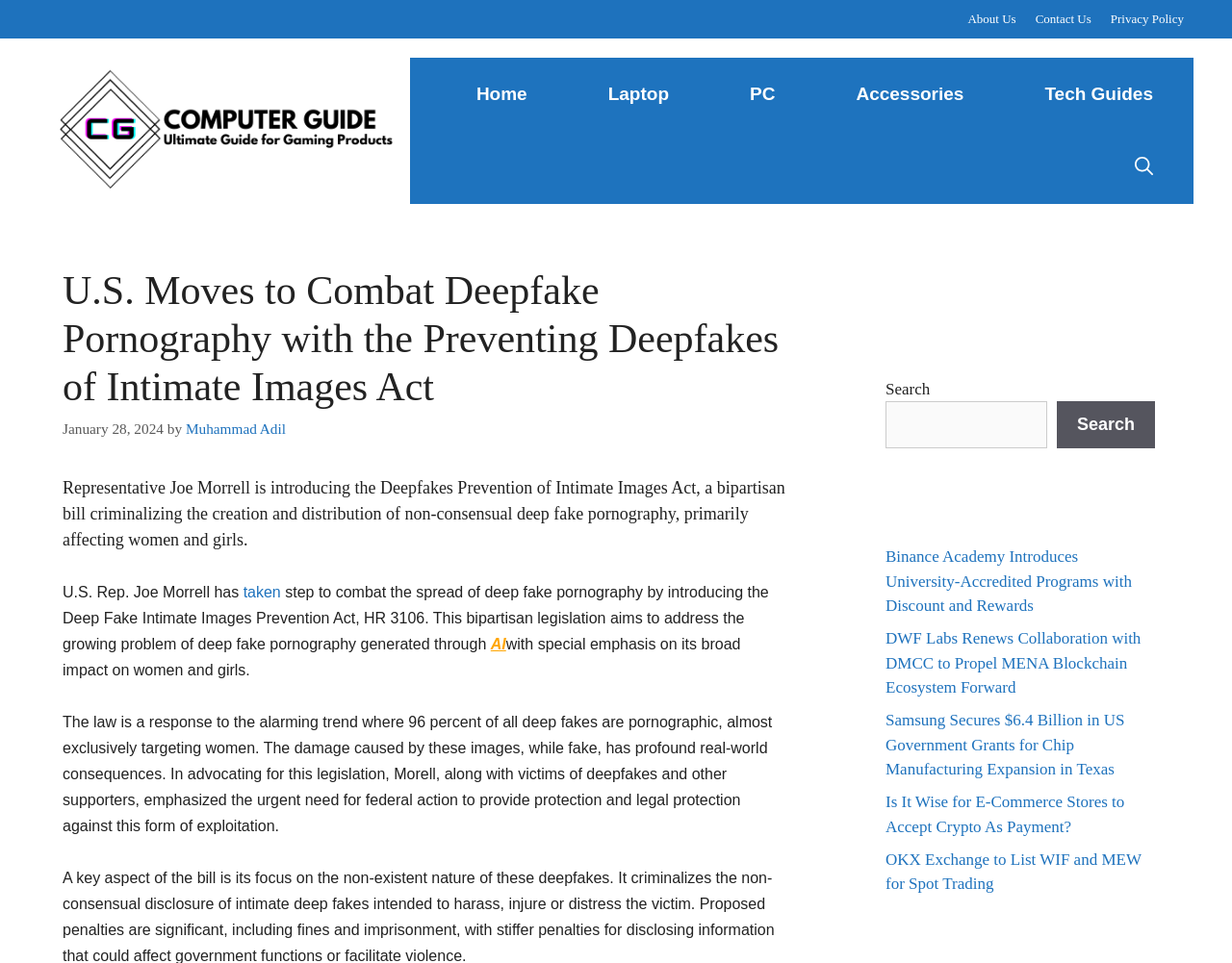Identify the bounding box coordinates of the region I need to click to complete this instruction: "Click on the 'Contact Us' link".

[0.84, 0.012, 0.886, 0.027]